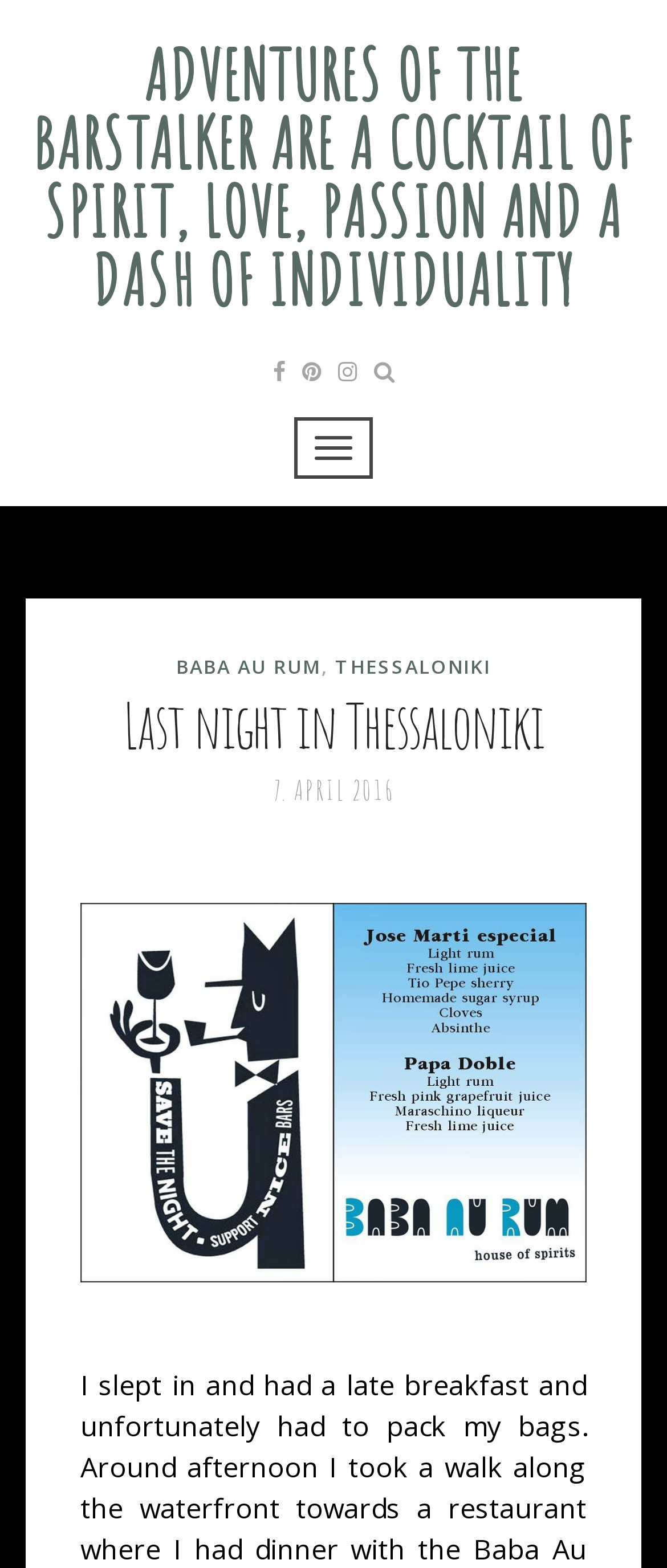Provide the bounding box coordinates for the UI element described in this sentence: "Thessaloniki". The coordinates should be four float values between 0 and 1, i.e., [left, top, right, bottom].

[0.503, 0.416, 0.736, 0.433]